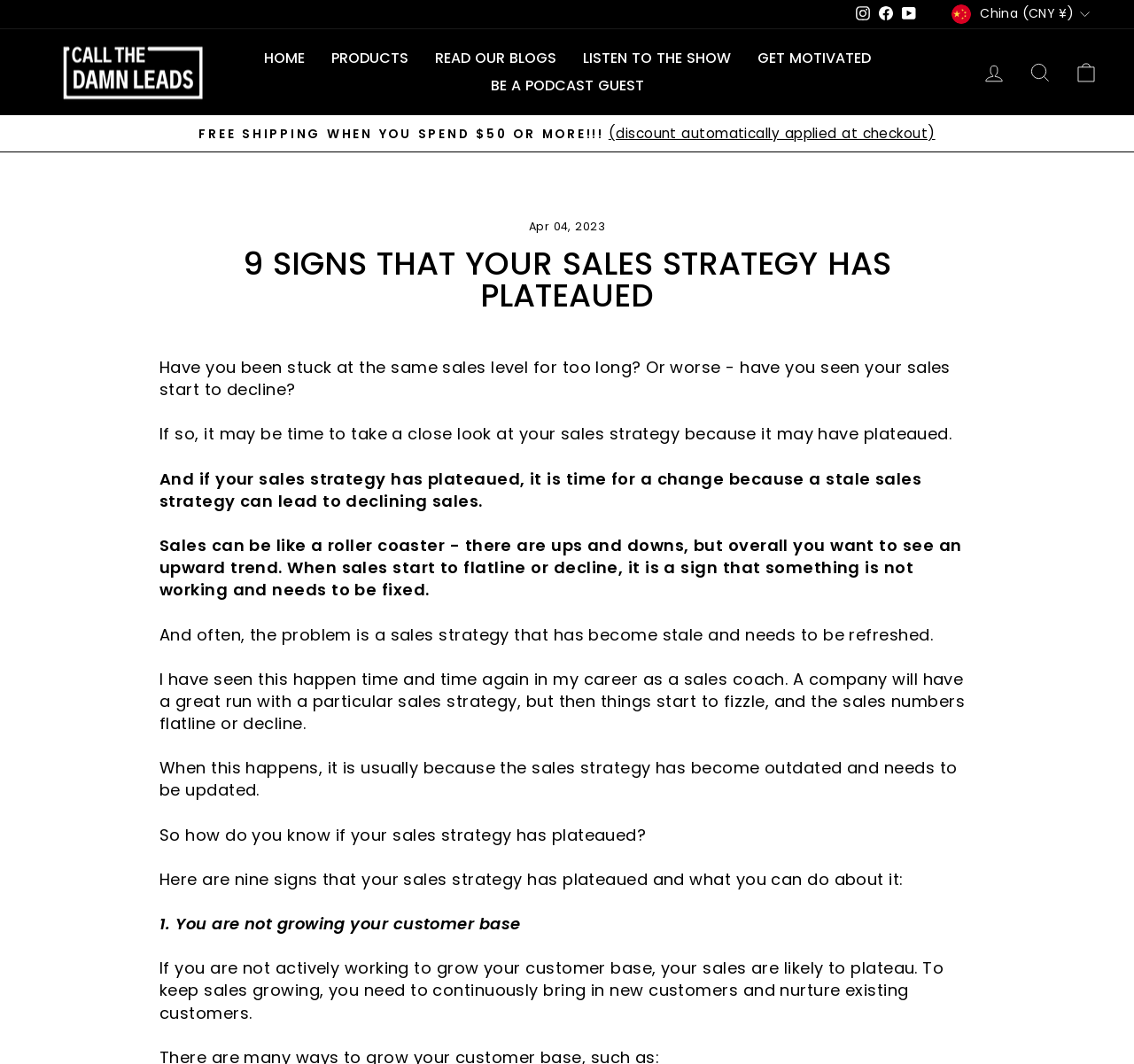Find the bounding box coordinates of the clickable area required to complete the following action: "Search for something".

[0.897, 0.05, 0.938, 0.086]